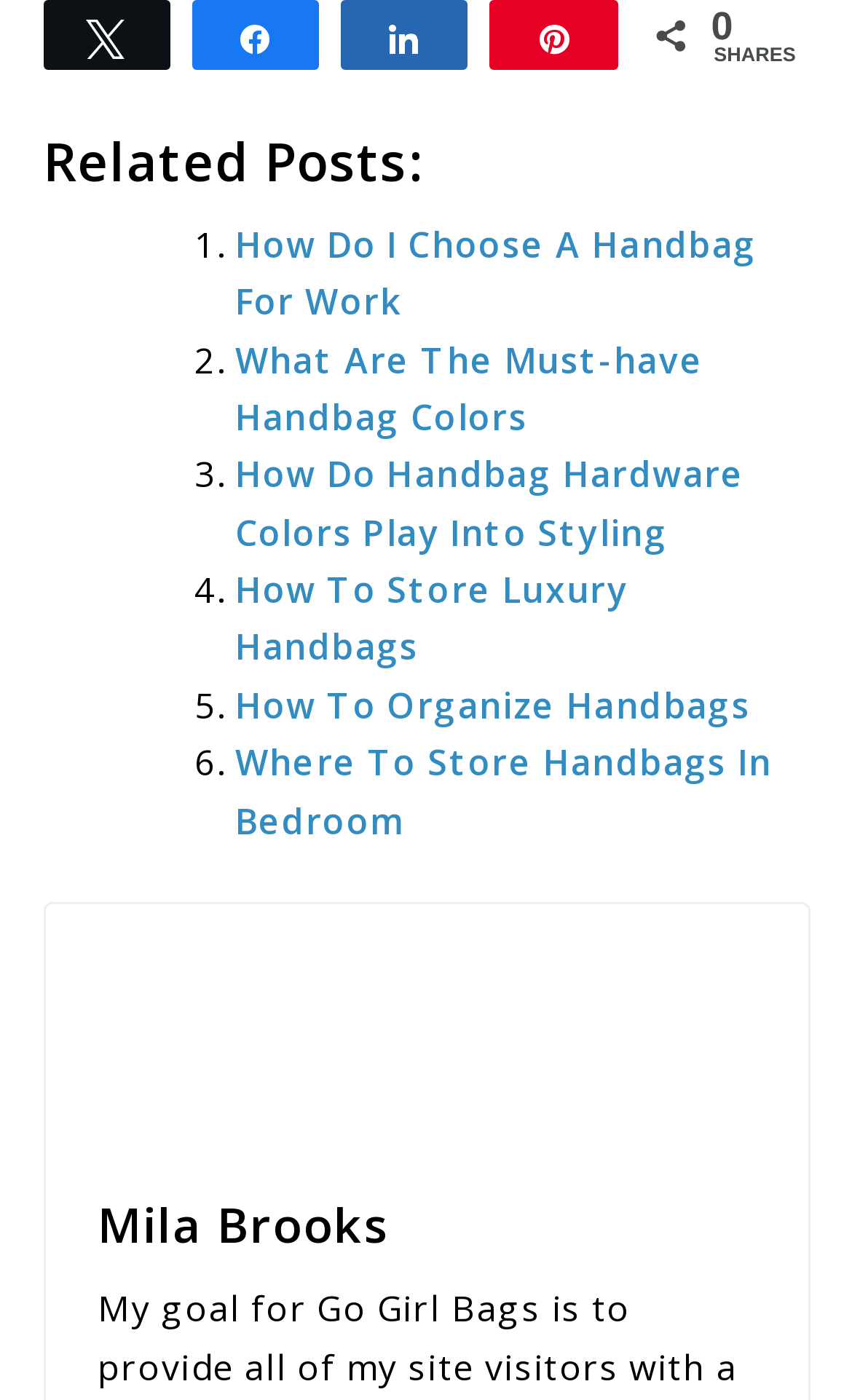Identify the bounding box coordinates for the element you need to click to achieve the following task: "Learn about 'Mila Brooks'". The coordinates must be four float values ranging from 0 to 1, formatted as [left, top, right, bottom].

[0.114, 0.846, 0.886, 0.902]